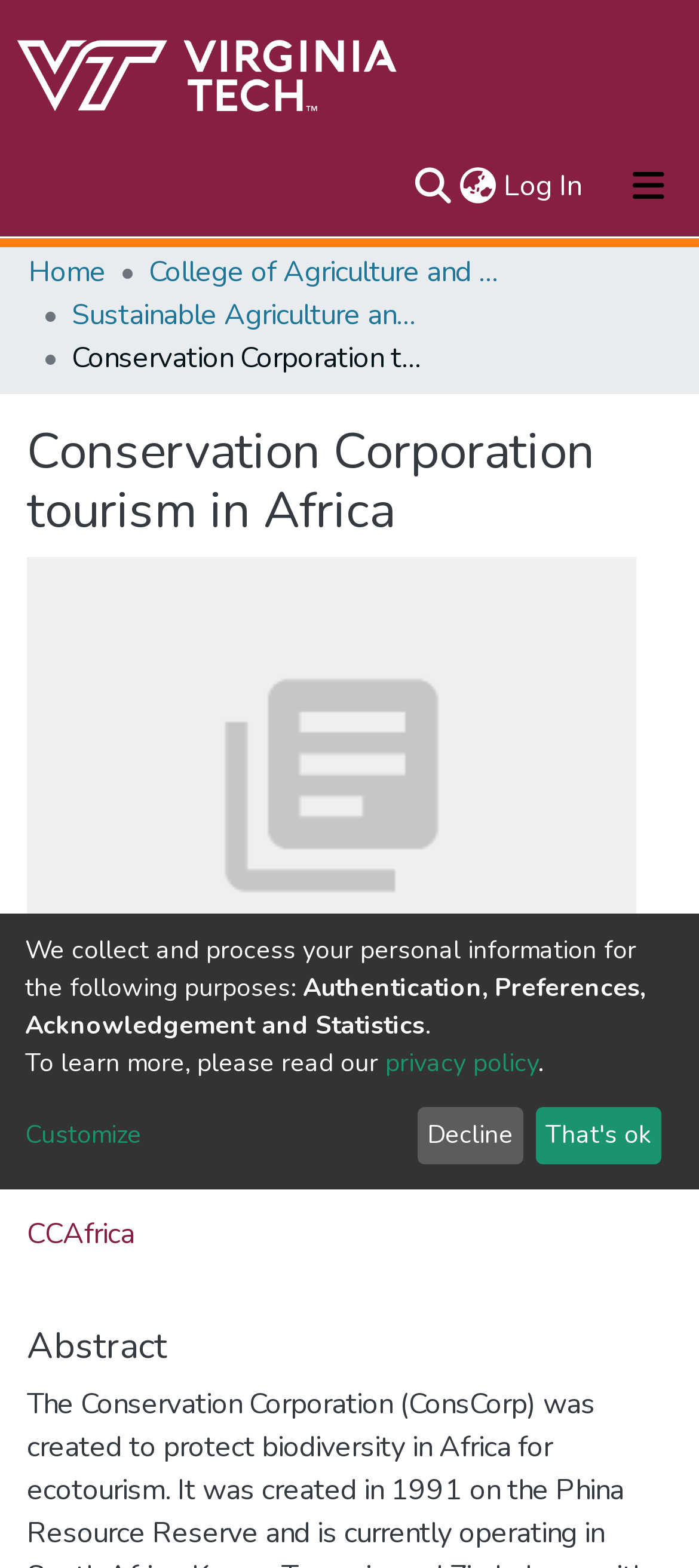Please answer the following question using a single word or phrase: 
What is the purpose of the 'Customize' button?

To customize